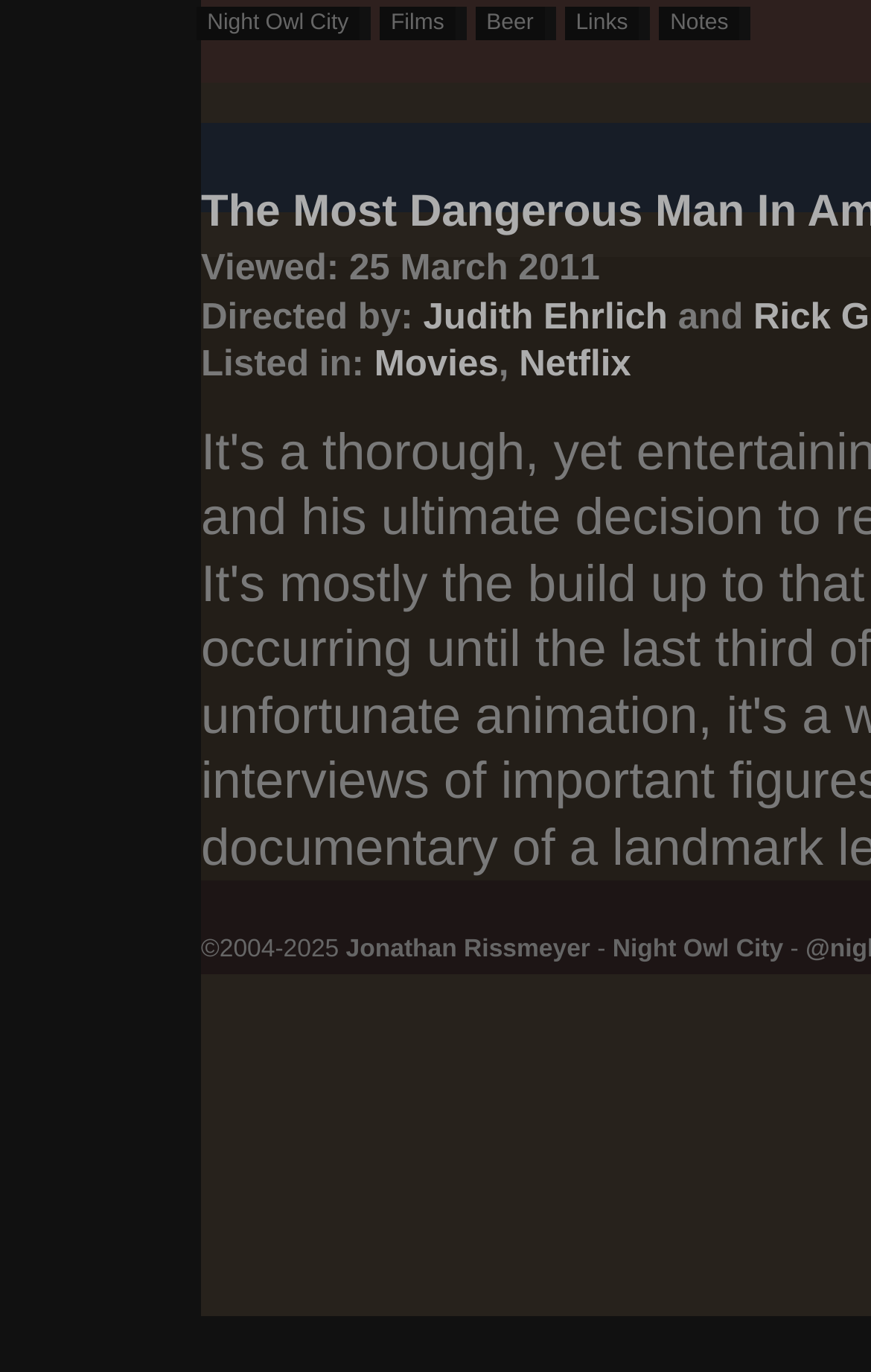Find and specify the bounding box coordinates that correspond to the clickable region for the instruction: "go to Netflix page".

[0.596, 0.251, 0.725, 0.28]